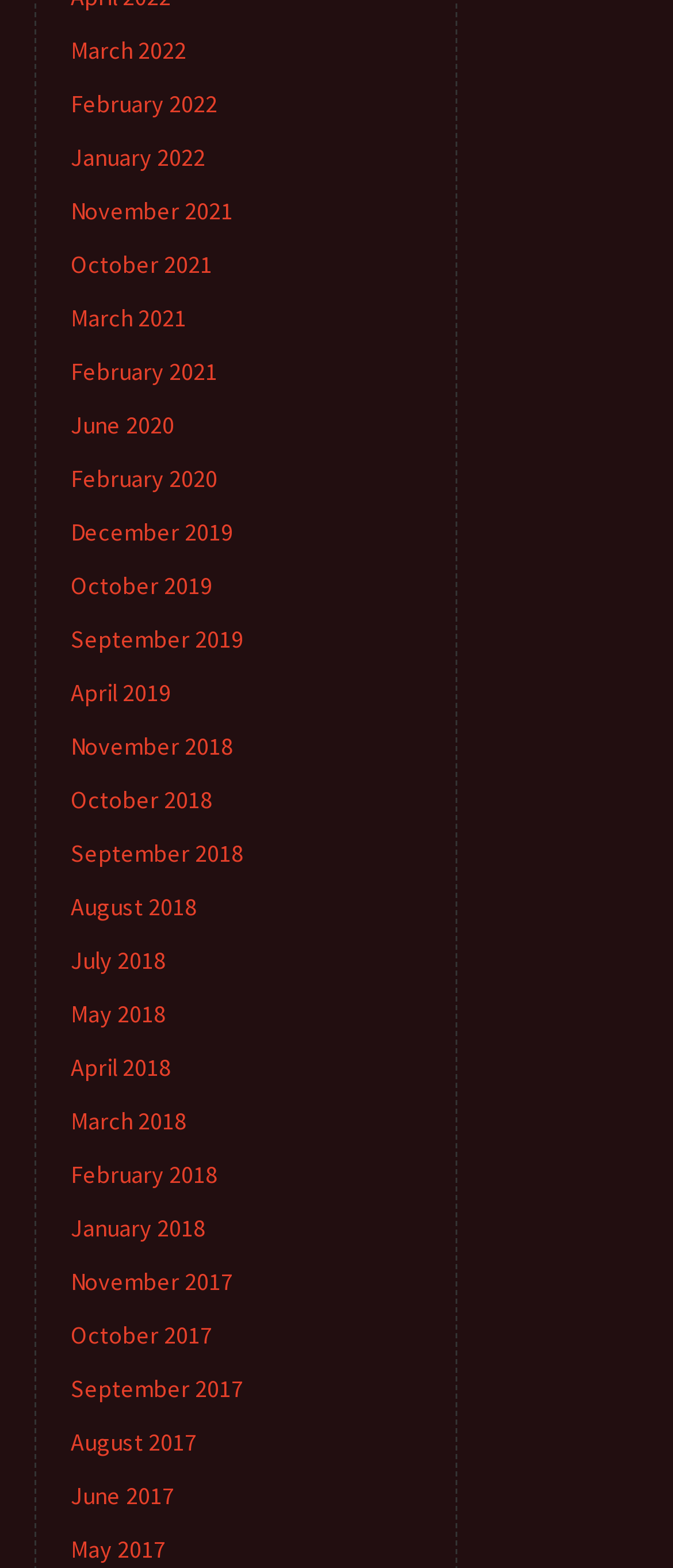Locate the bounding box coordinates of the element that needs to be clicked to carry out the instruction: "go to February 2021". The coordinates should be given as four float numbers ranging from 0 to 1, i.e., [left, top, right, bottom].

[0.105, 0.227, 0.323, 0.247]